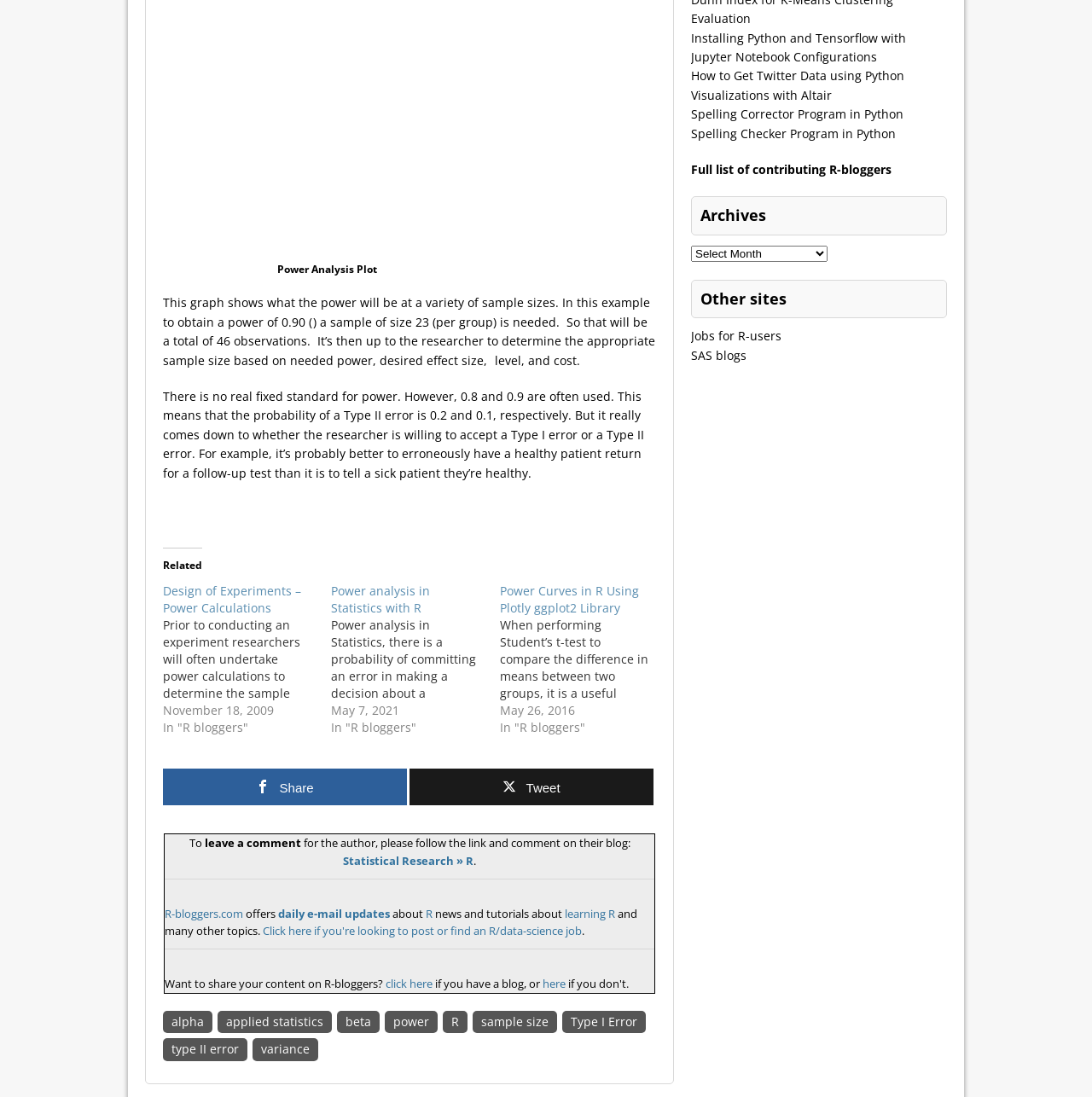Determine the bounding box coordinates of the region that needs to be clicked to achieve the task: "Subscribe to daily e-mail updates about R news and tutorials".

[0.255, 0.825, 0.357, 0.839]